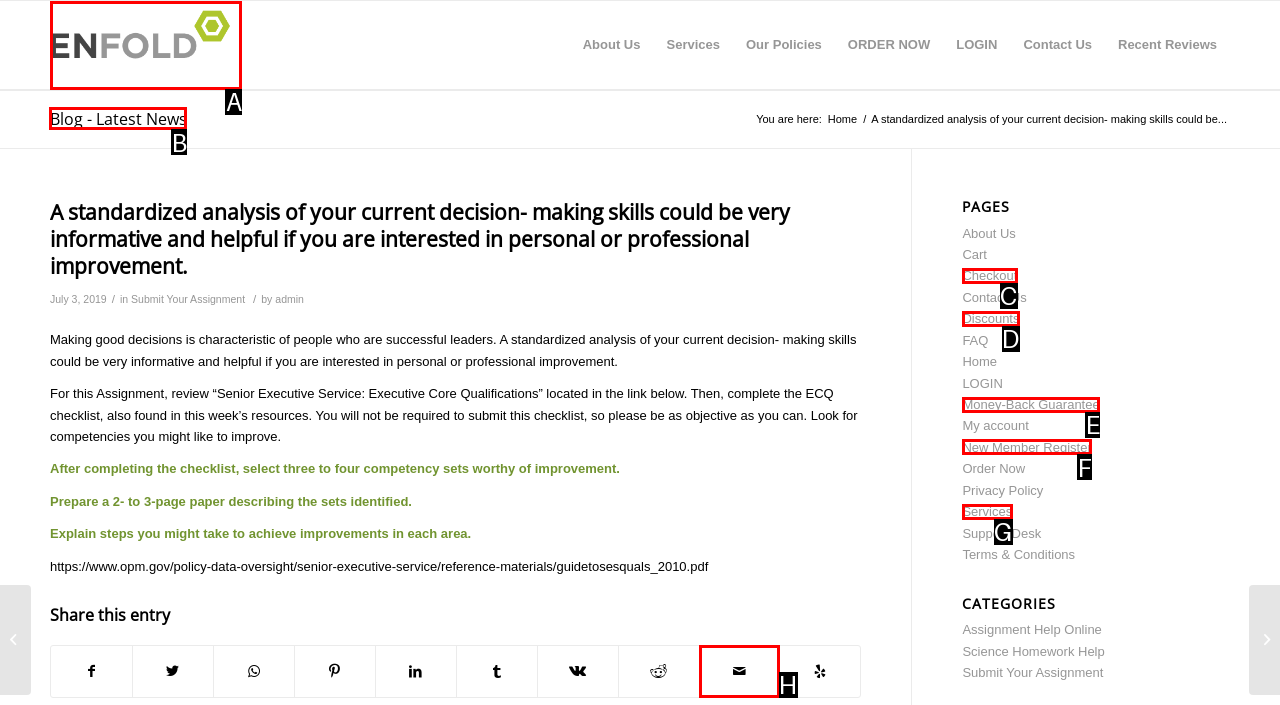Tell me which one HTML element I should click to complete the following task: Read the blog
Answer with the option's letter from the given choices directly.

B